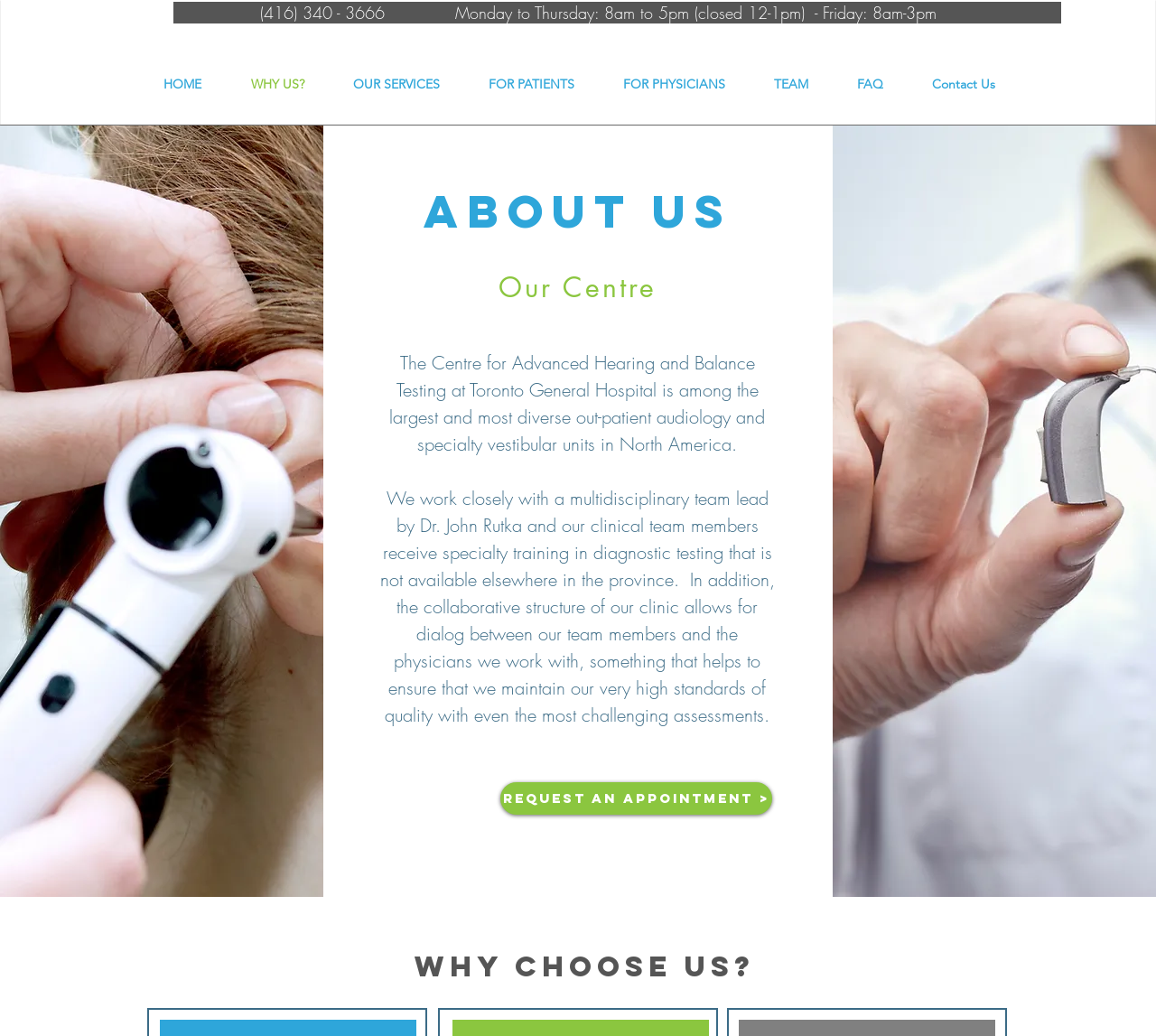Please answer the following question using a single word or phrase: 
What is the focus of the clinic's specialty testing?

Vestibular units